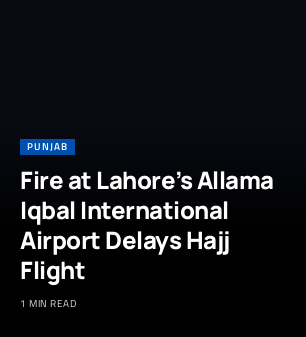Explain the content of the image in detail.

The image displays a headline article titled "Fire at Lahore’s Allama Iqbal International Airport Delays Hajj Flight" under the category "PUNJAB." This news piece highlights a significant incident involving a fire at the airport, which has resulted in delays for Hajj flights, likely impacting many travelers preparing for this important pilgrimage. The text indicates that the article is brief, with a reading time of just one minute, suggesting that it will provide succinct information on the event. The visual design emphasizes urgency and importance, drawing attention to the critical nature of airline operations and travel disruptions caused by unforeseen circumstances.